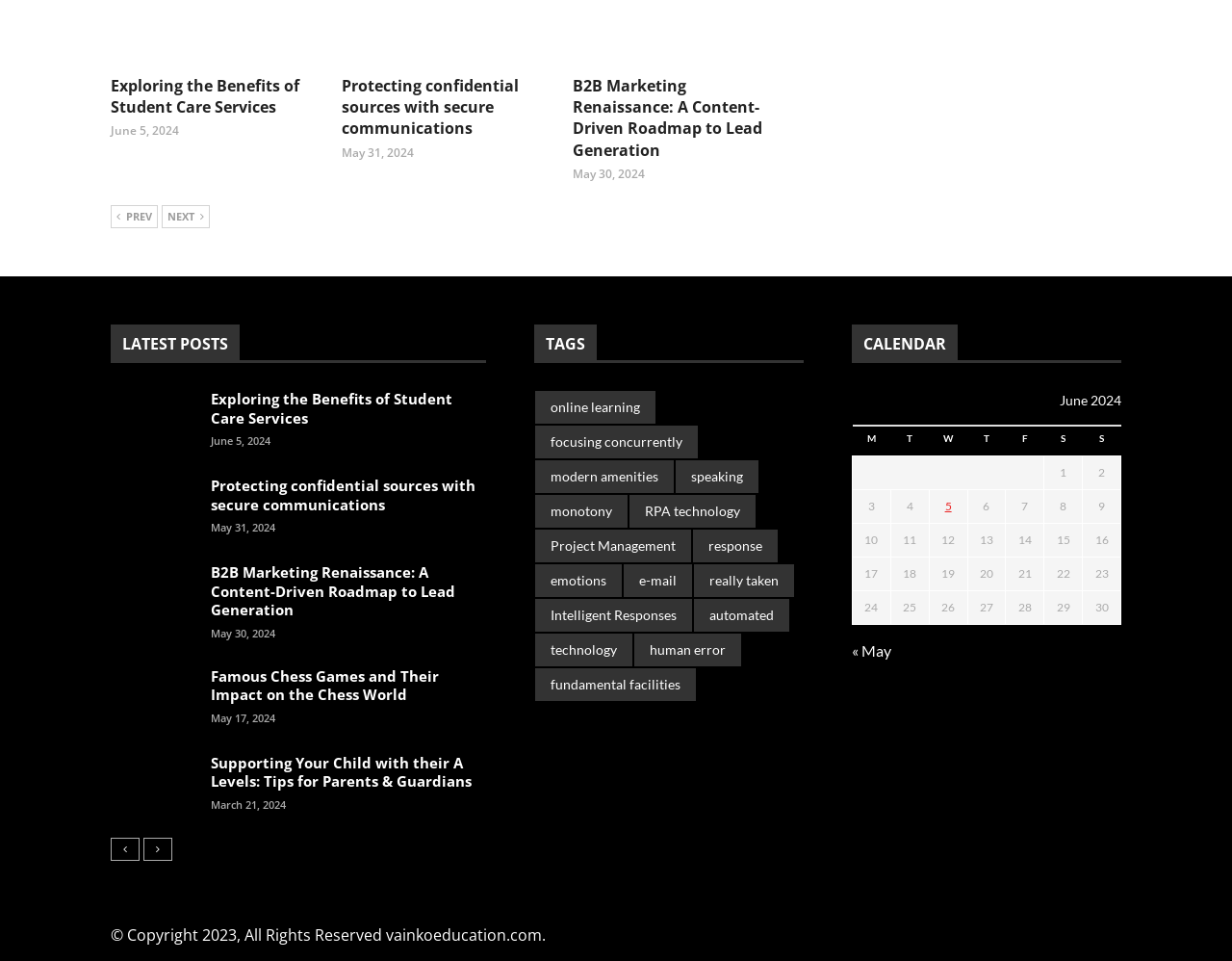What is the date of the post 'B2B Marketing Renaissance: A Content-Driven Roadmap to Lead Generation'?
Please give a detailed and elaborate answer to the question based on the image.

The post 'B2B Marketing Renaissance: A Content-Driven Roadmap to Lead Generation' is listed under the 'LATEST POSTS' section, and its date is indicated by the static text element with the text 'May 30, 2024'.